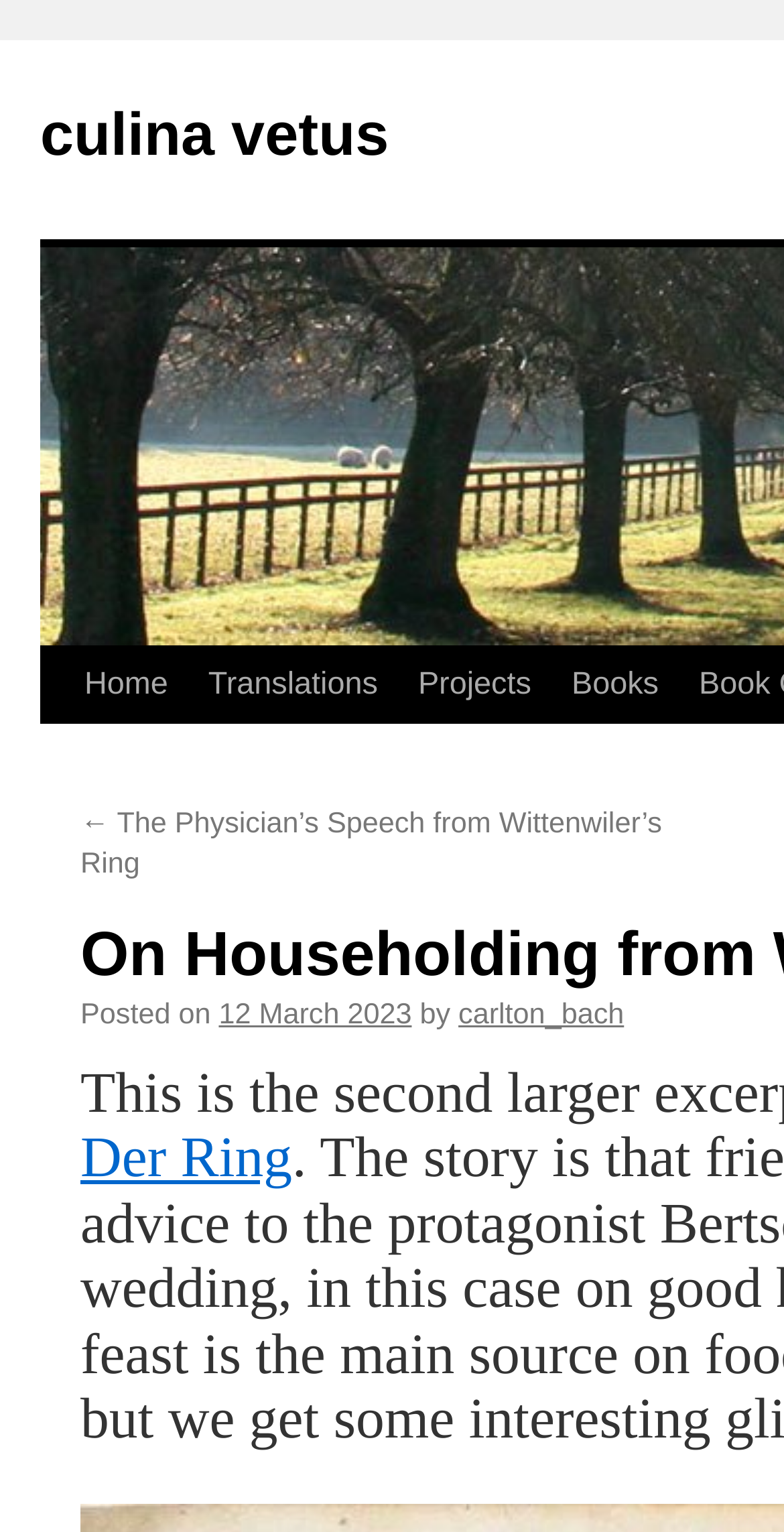From the details in the image, provide a thorough response to the question: How many links are in the top navigation bar?

I counted the links in the top navigation bar, which are 'Home', 'Translations', 'Projects', and 'Books', so there are 4 links in total.